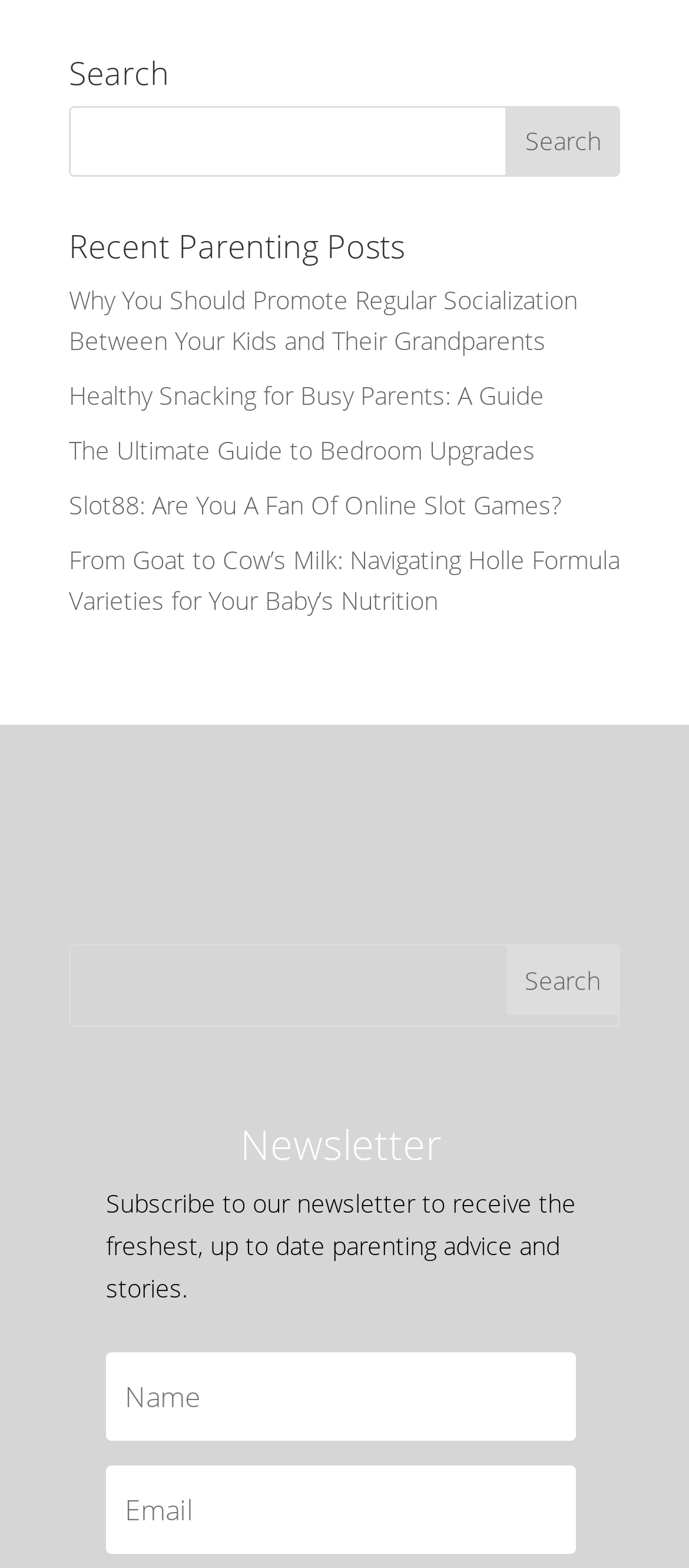Please identify the coordinates of the bounding box that should be clicked to fulfill this instruction: "Search again".

[0.103, 0.603, 0.736, 0.647]